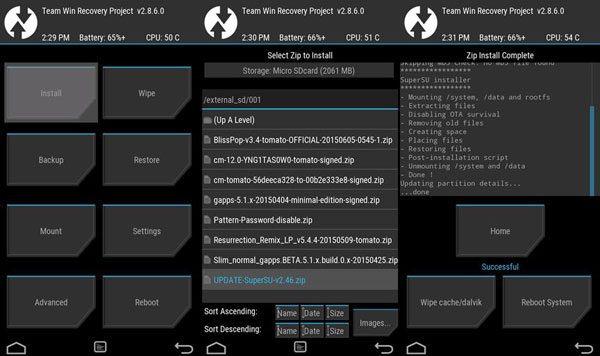What is the purpose of the 'UPDATE-SuperSU-v2.76-2.zip' file?
Look at the webpage screenshot and answer the question with a detailed explanation.

The highlighted file 'UPDATE-SuperSU-v2.76-2.zip' suggests that the user is in the process of installing SuperSU, a popular tool for gaining root access on Android devices, indicating that the purpose of this file is to gain root access.